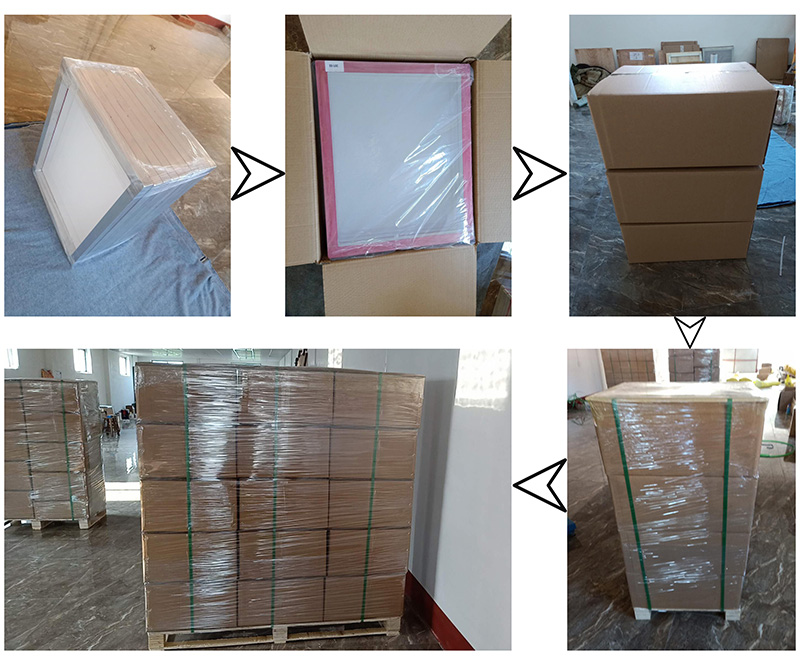What is the purpose of the packaging process?
Provide an in-depth answer to the question, covering all aspects.

The question asks about the purpose of the packaging process. From the caption, it is mentioned that the careful packaging methods are employed to ensure the product's safety during transport, indicating that the purpose of the packaging process is to ensure the safety of the product during transportation.